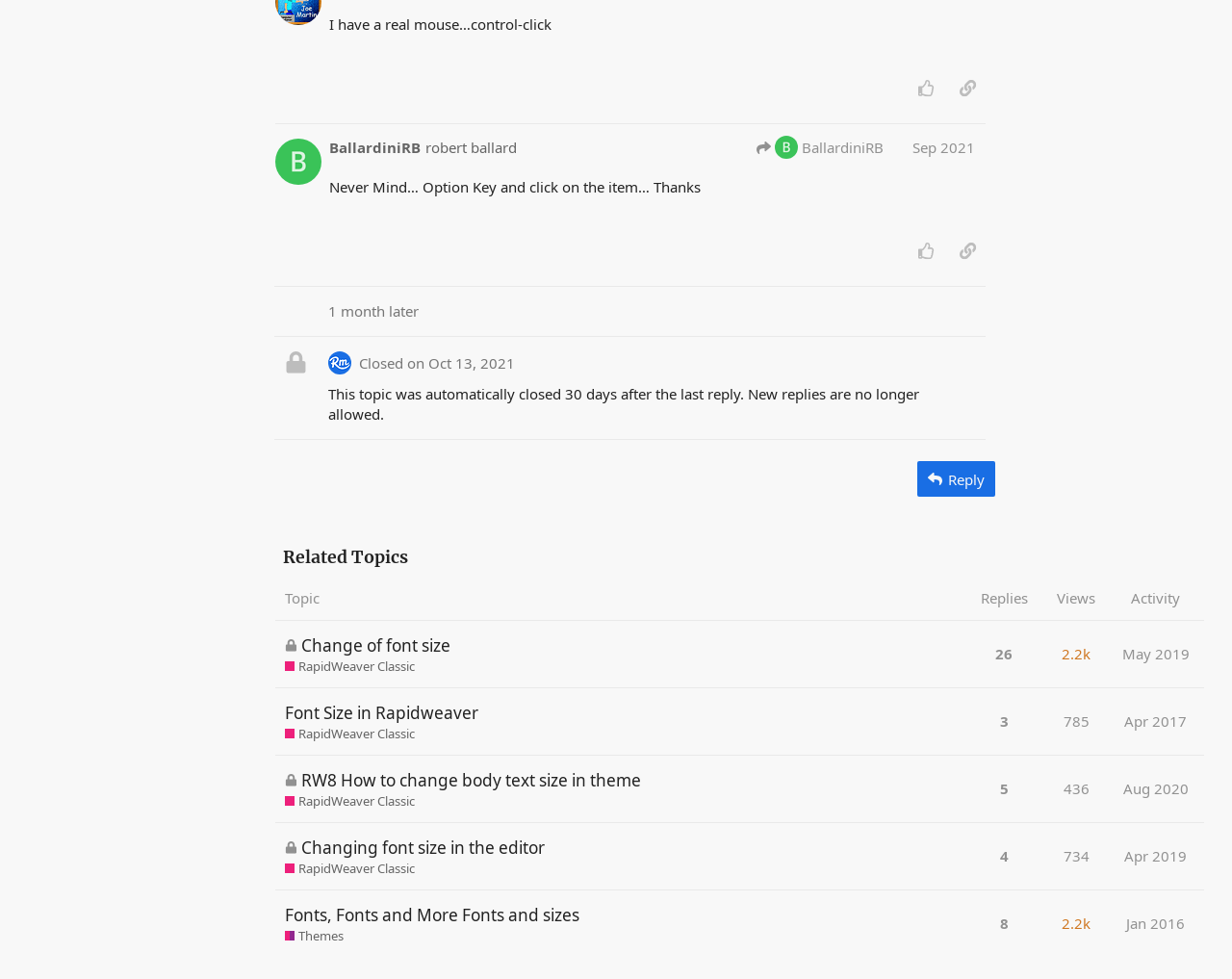How many replies does the topic 'Change of font size RapidWeaver Classic' have?
We need a detailed and meticulous answer to the question.

The topic 'Change of font size RapidWeaver Classic' has 26 replies, which can be found in the 'Related Topics' section where it says 'This topic has 26 replies'.